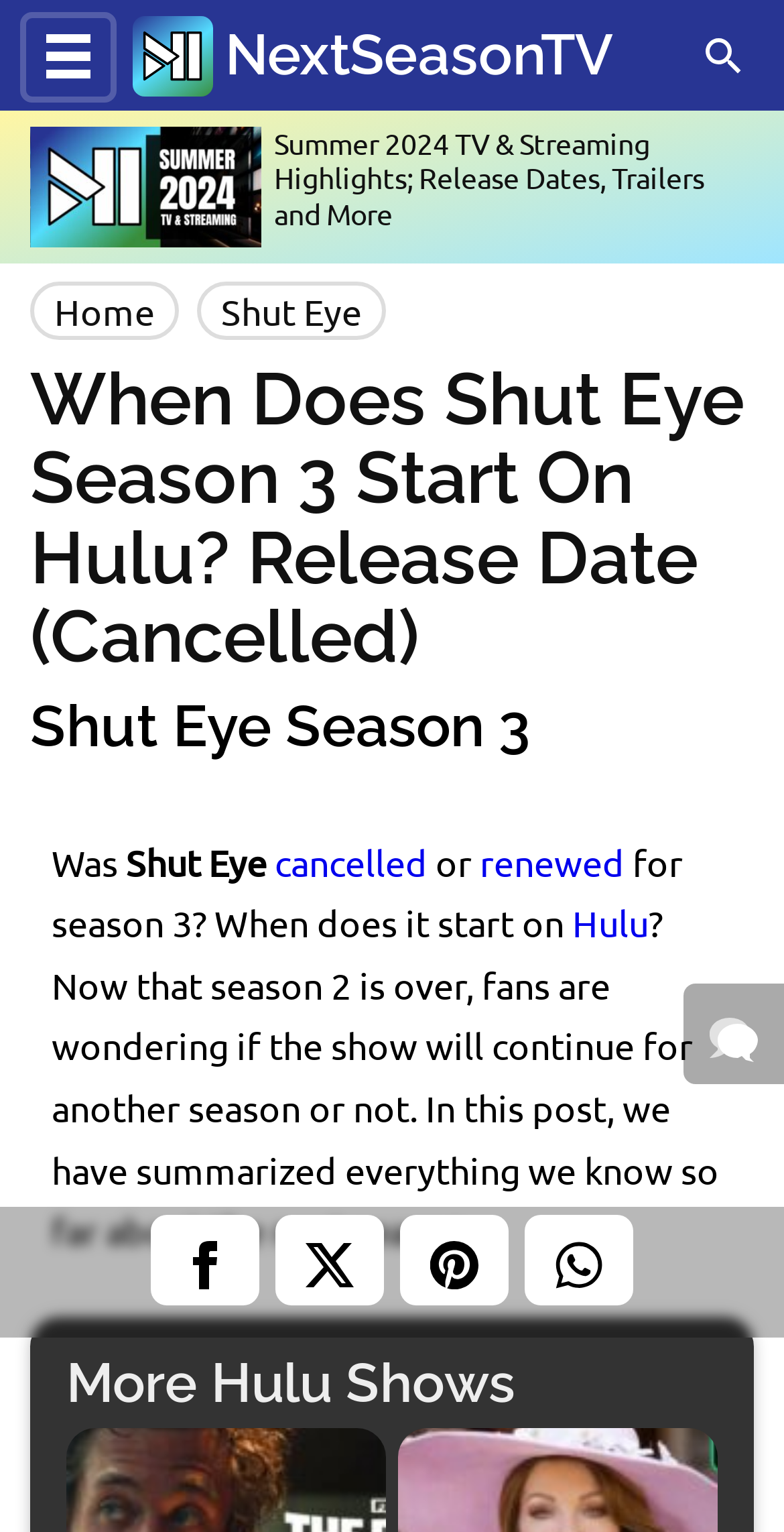Give a short answer using one word or phrase for the question:
On which platform is Shut Eye available?

Hulu